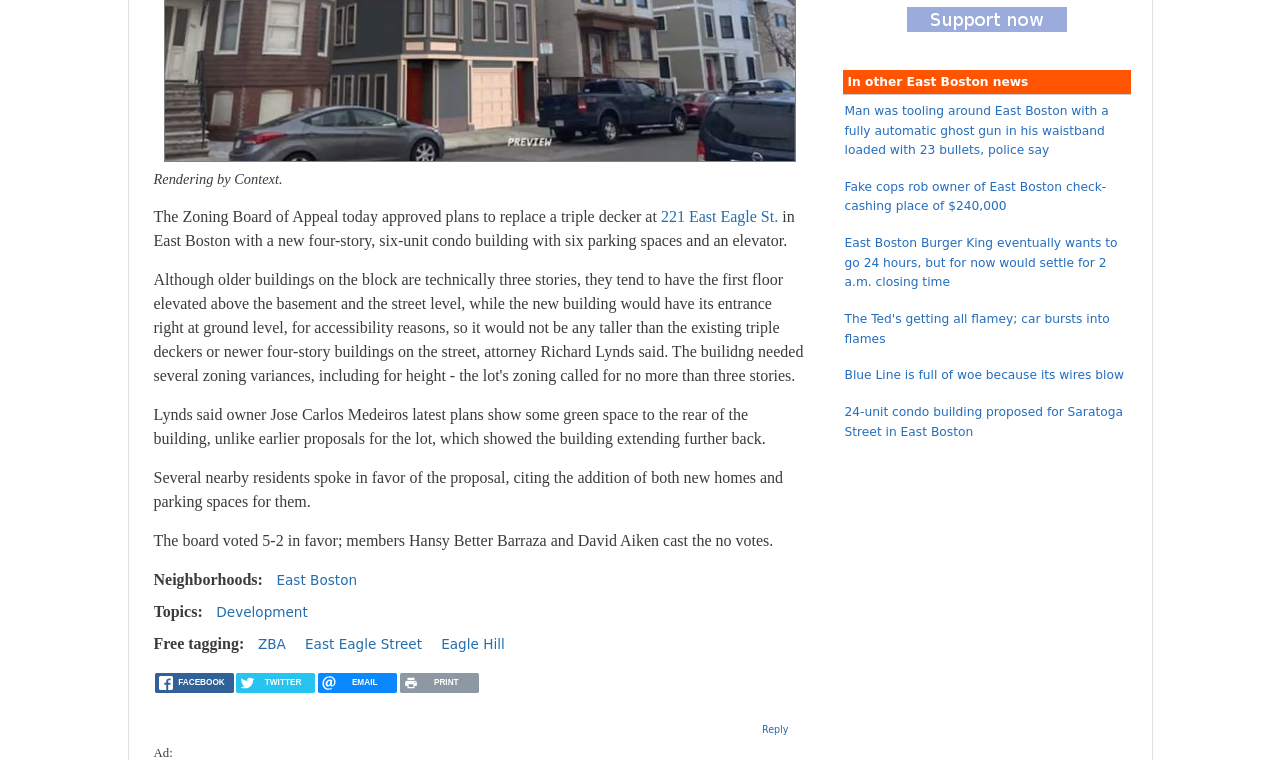Locate the UI element that matches the description East Boston in the webpage screenshot. Return the bounding box coordinates in the format (top-left x, top-left y, bottom-right x, bottom-right y), with values ranging from 0 to 1.

[0.216, 0.753, 0.279, 0.774]